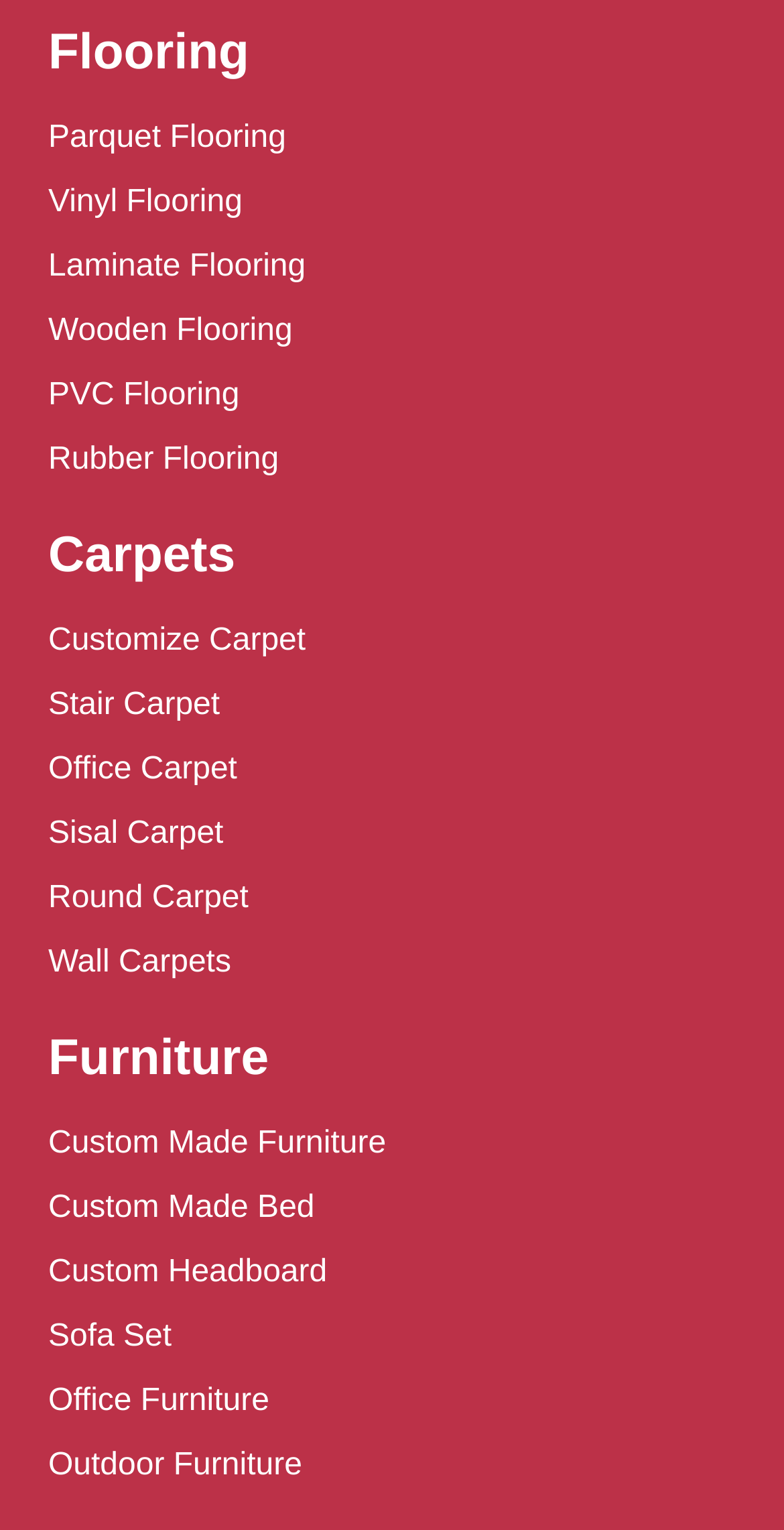Identify the coordinates of the bounding box for the element that must be clicked to accomplish the instruction: "check Outdoor Furniture".

[0.062, 0.946, 0.385, 0.968]